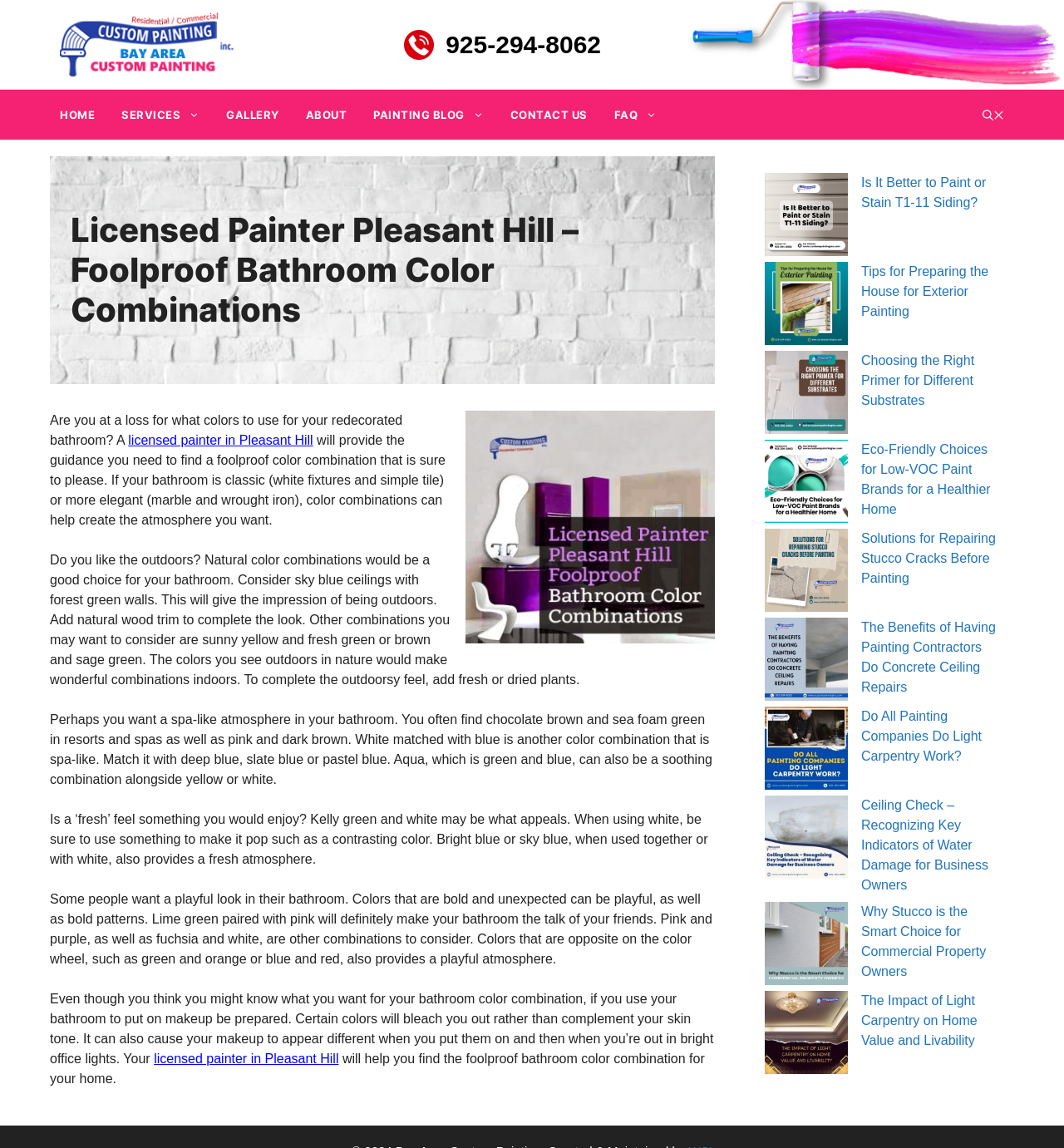Elaborate on the different components and information displayed on the webpage.

This webpage is about a licensed painter in Pleasant Hill, providing guidance on finding the right color combinations for a bathroom. At the top, there is a banner with the company name "Bay Area Custom Painting" and a phone number "925-294-8062". Below the banner, there is a navigation menu with links to different sections of the website, including "HOME", "SERVICES", "GALLERY", "ABOUT", "PAINTING BLOG", and "CONTACT US".

The main content of the webpage is an article about bathroom color combinations. The article starts with a heading "Licensed Painter Pleasant Hill – Foolproof Bathroom Color Combinations" and an image related to the topic. The text discusses different color combinations that can create a specific atmosphere in a bathroom, such as classic, elegant, outdoorsy, spa-like, fresh, and playful. It also mentions the importance of considering skin tone when choosing colors.

On the right side of the webpage, there are several links to other articles related to painting and home improvement, including "Is It Better to Paint or Stain T1-11 Siding?", "Tips for Preparing the House for Exterior Painting", and "Eco-Friendly Choices for Low-VOC Paint Brands for a Healthier Home". Each link has a corresponding image.